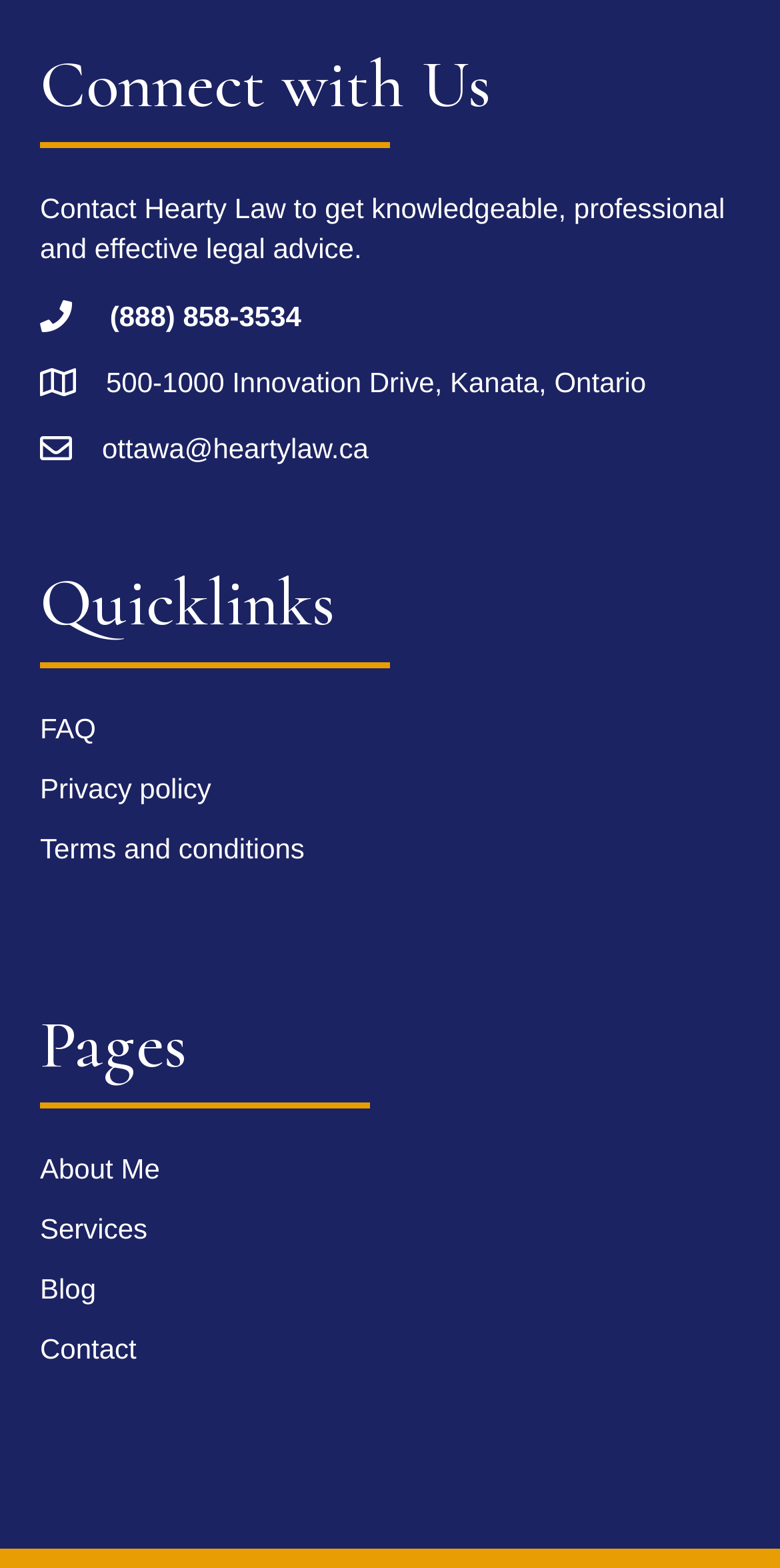Identify the bounding box of the UI component described as: "500-1000 Innovation Drive, Kanata, Ontario".

[0.136, 0.231, 0.828, 0.257]